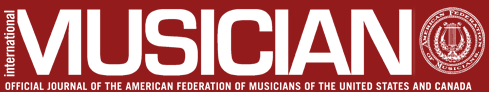Generate a comprehensive description of the image.

The image showcases the header of "International Musician," which is the official journal of the American Federation of Musicians of the United States and Canada. The distinctive design features the word "MUSICIAN" prominently in bold, white letters against a striking red background, conveying a strong sense of identity and purpose. The layout reflects the journal's dedication to representing and advocating for the interests of musicians, highlighting its role as a key resource for industry news, updates, and support for music professionals across North America. The emblem on the right signifies its affiliation with the American Federation of Musicians, further emphasizing its authoritative voice within the music community.